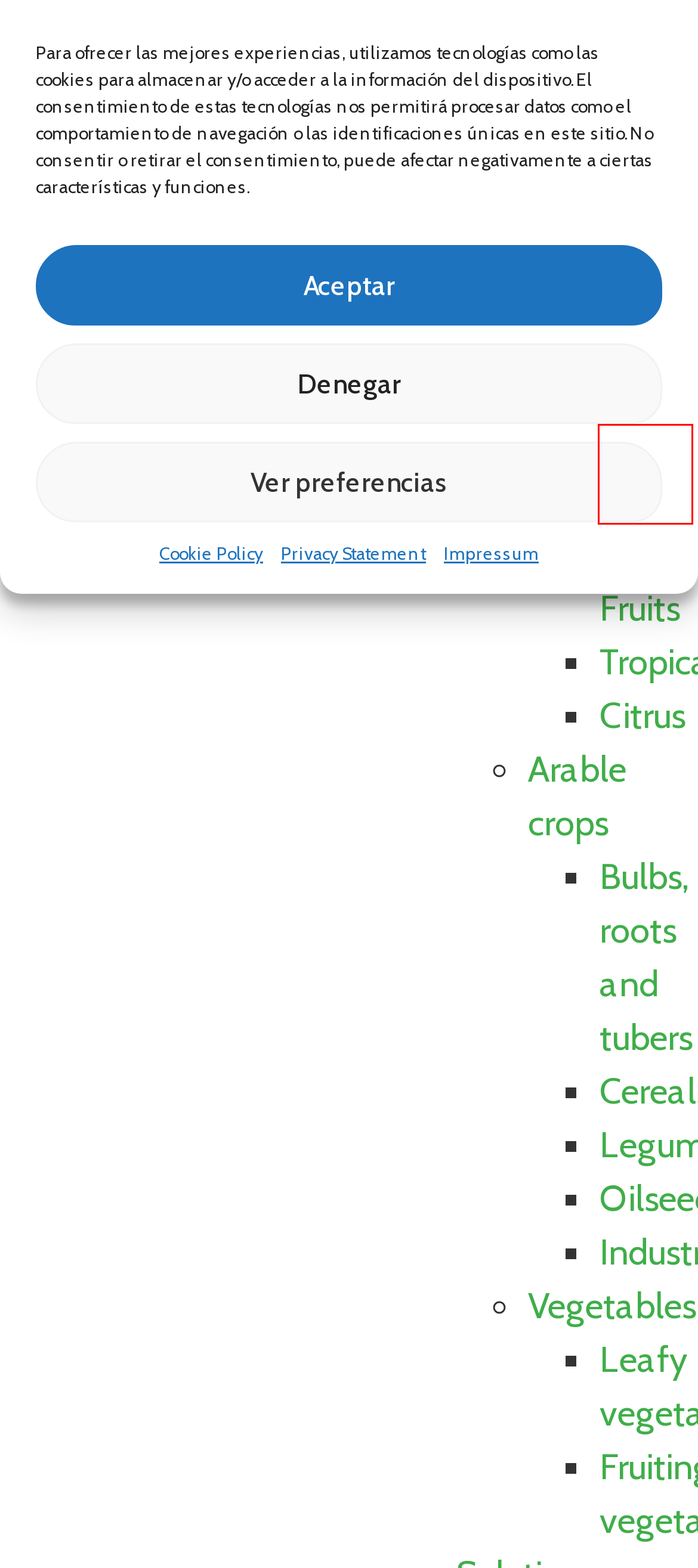Assess the screenshot of a webpage with a red bounding box and determine which webpage description most accurately matches the new page after clicking the element within the red box. Here are the options:
A. Bulbs, roots and tubers – Stoller Europe – Empowering Growers to Innovate and Succeed
B. Vegetables – Stoller Europe – Empowering Growers to Innovate and Succeed
C. Stone Fruits – Stoller Europe – Empowering Growers to Innovate and Succeed
D. Aviso legal – Stoller Europe – Empowering Growers to Innovate and Succeed
E. Pome fruits – Stoller Europe – Empowering Growers to Innovate and Succeed
F. Política de cookies – Stoller Europe – Empowering Growers to Innovate and Succeed
G. Política de privacidad – Stoller Europe – Empowering Growers to Innovate and Succeed
H. Citrus – Stoller Europe – Empowering Growers to Innovate and Succeed

E